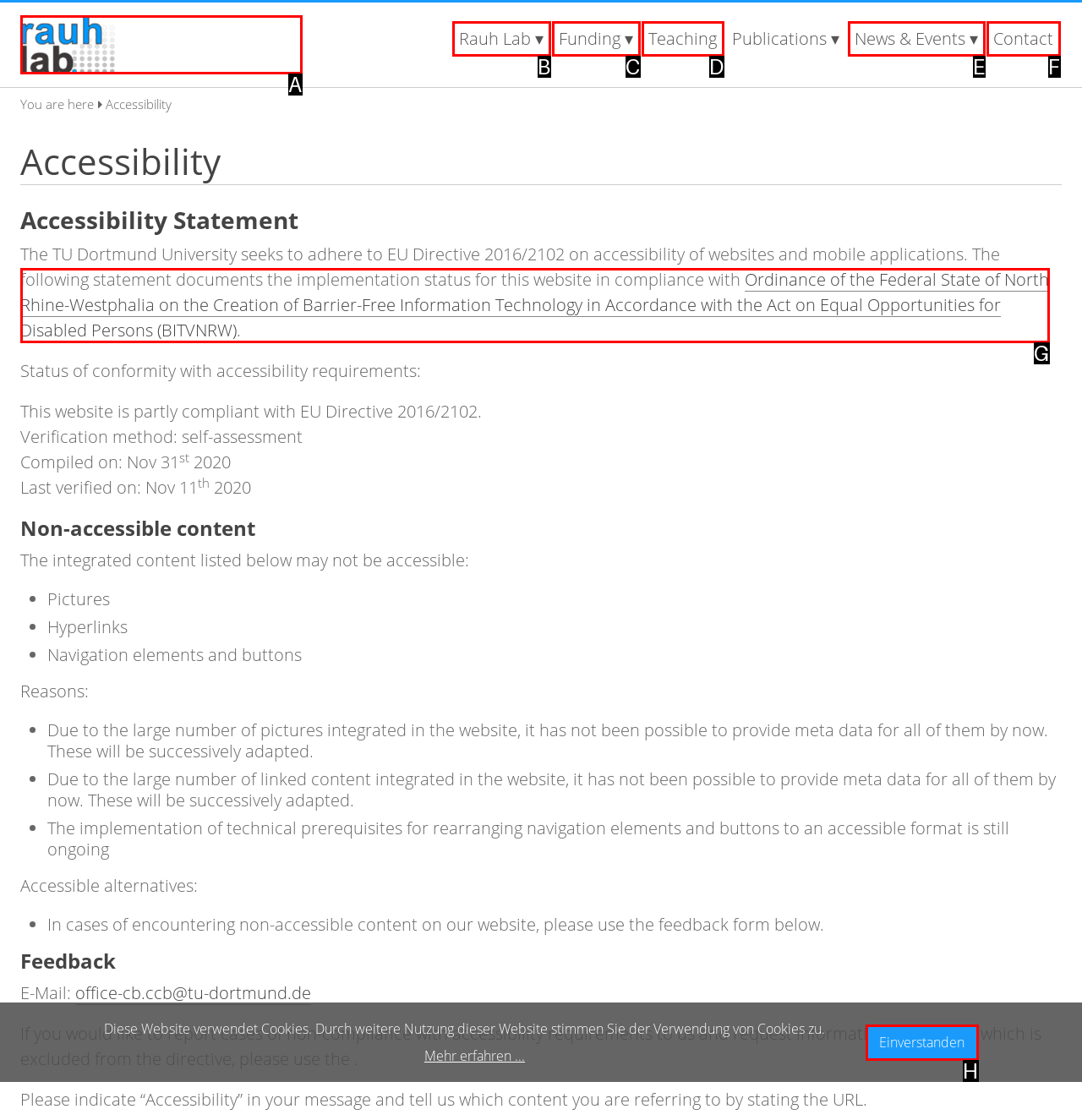Indicate the HTML element that should be clicked to perform the task: Click Rauhlab Dortmund Reply with the letter corresponding to the chosen option.

A